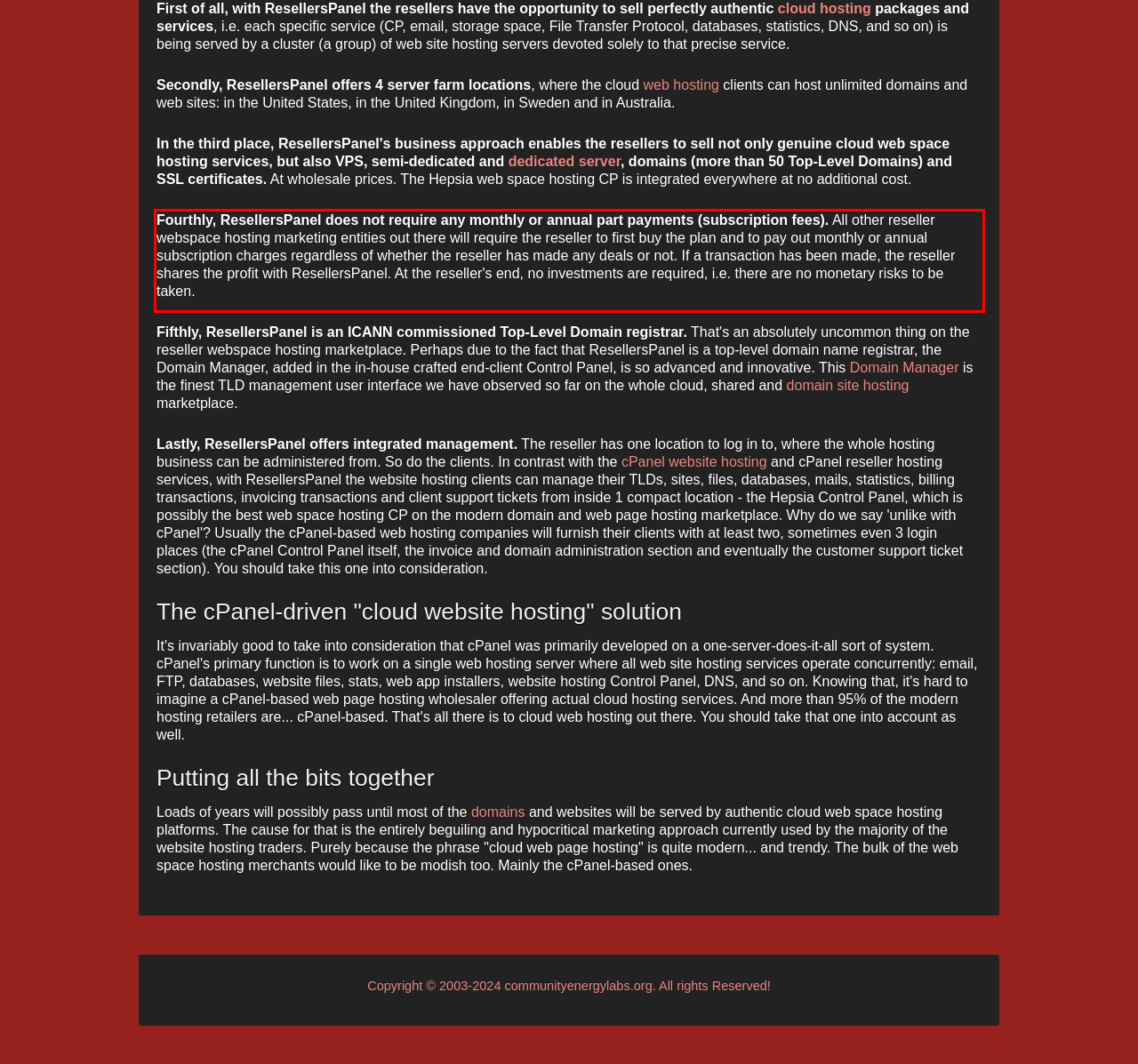You are given a screenshot of a webpage with a UI element highlighted by a red bounding box. Please perform OCR on the text content within this red bounding box.

Fourthly, ResellersPanel does not require any monthly or annual part payments (subscription fees). All other reseller webspace hosting marketing entities out there will require the reseller to first buy the plan and to pay out monthly or annual subscription charges regardless of whether the reseller has made any deals or not. If a transaction has been made, the reseller shares the profit with ResellersPanel. At the reseller's end, no investments are required, i.e. there are no monetary risks to be taken.